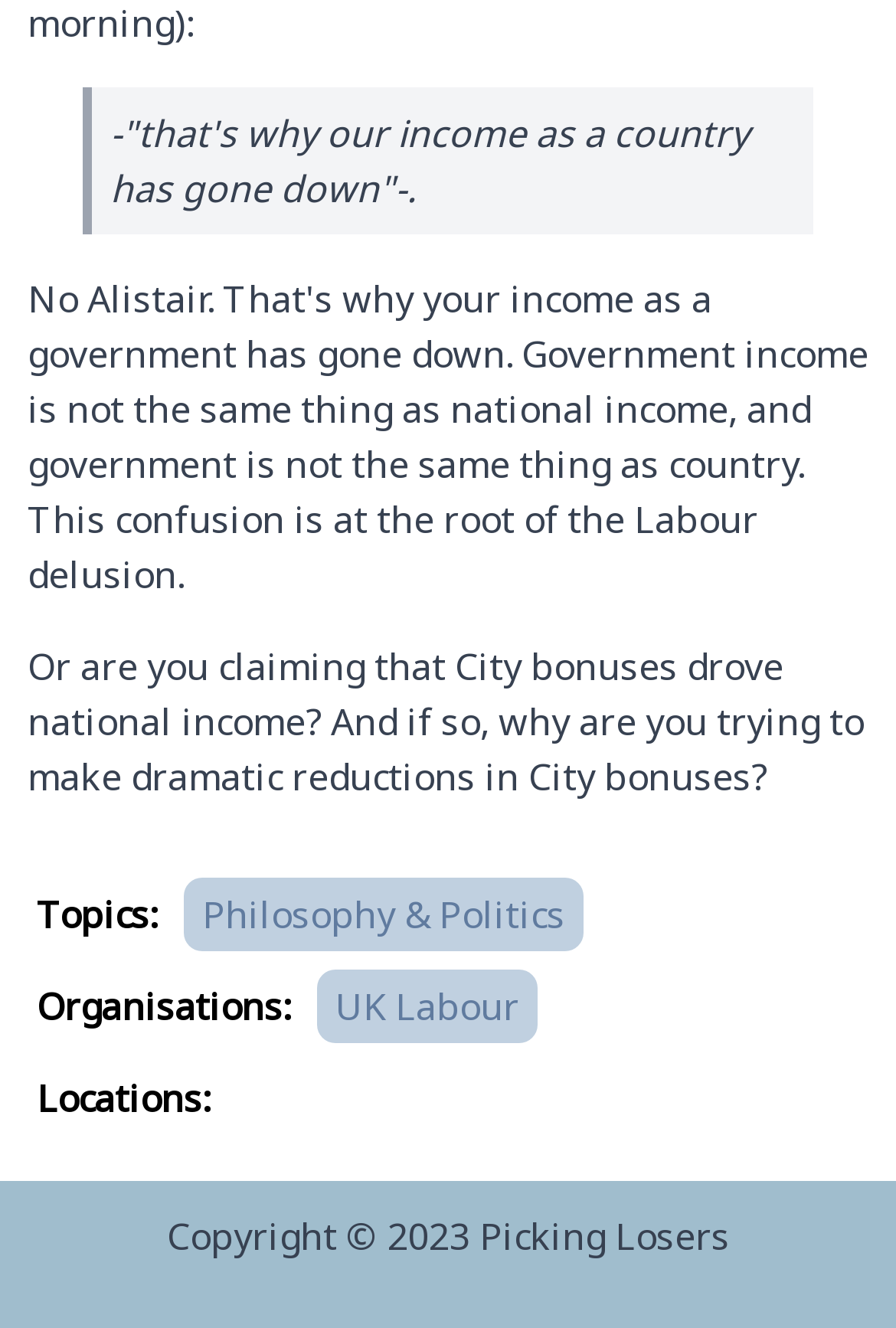What organization is mentioned?
Based on the visual, give a brief answer using one word or a short phrase.

UK Labour